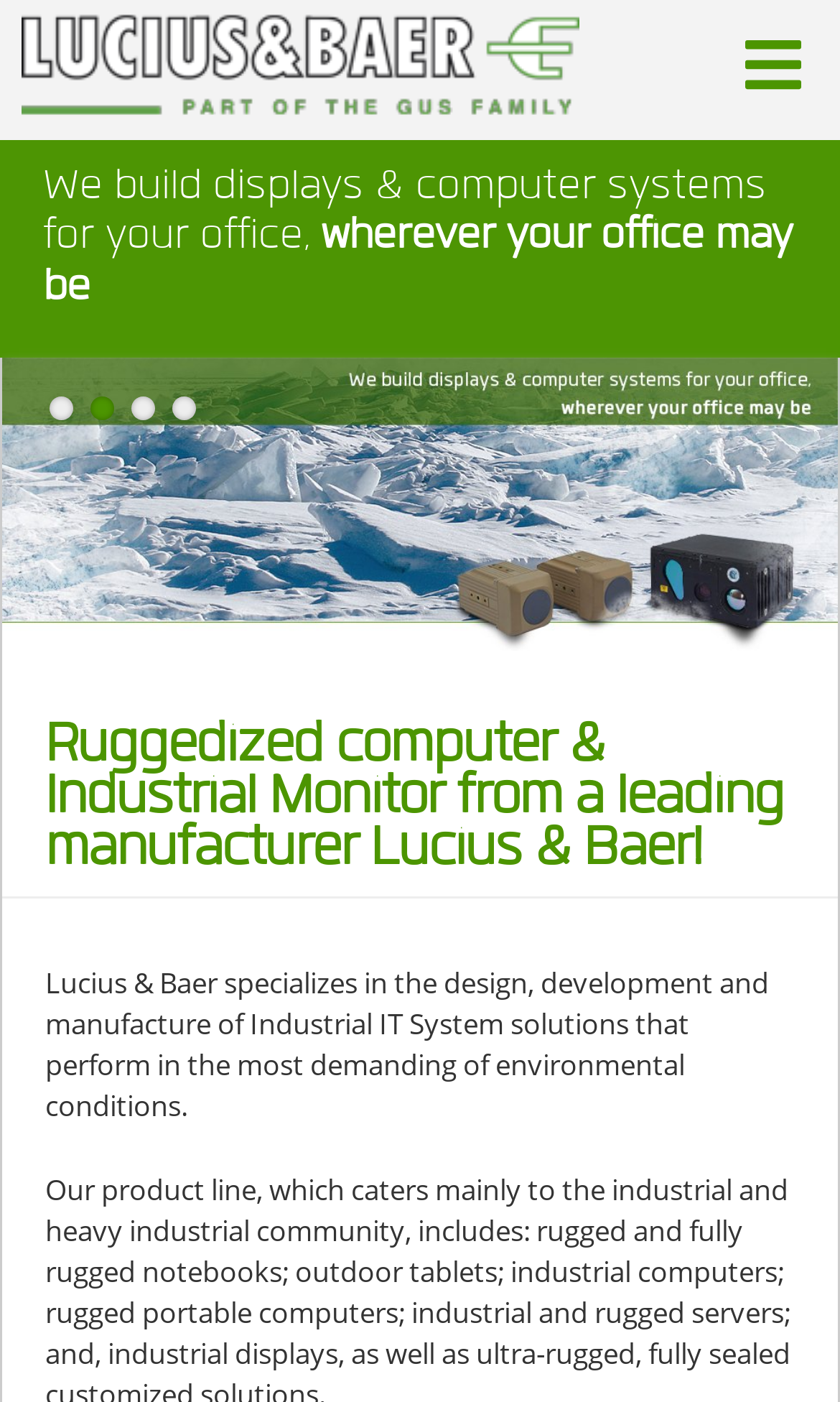Please extract the title of the webpage.

Ruggedized computer & Industrial Monitor from a leading manufacturer Lucius & Baer!